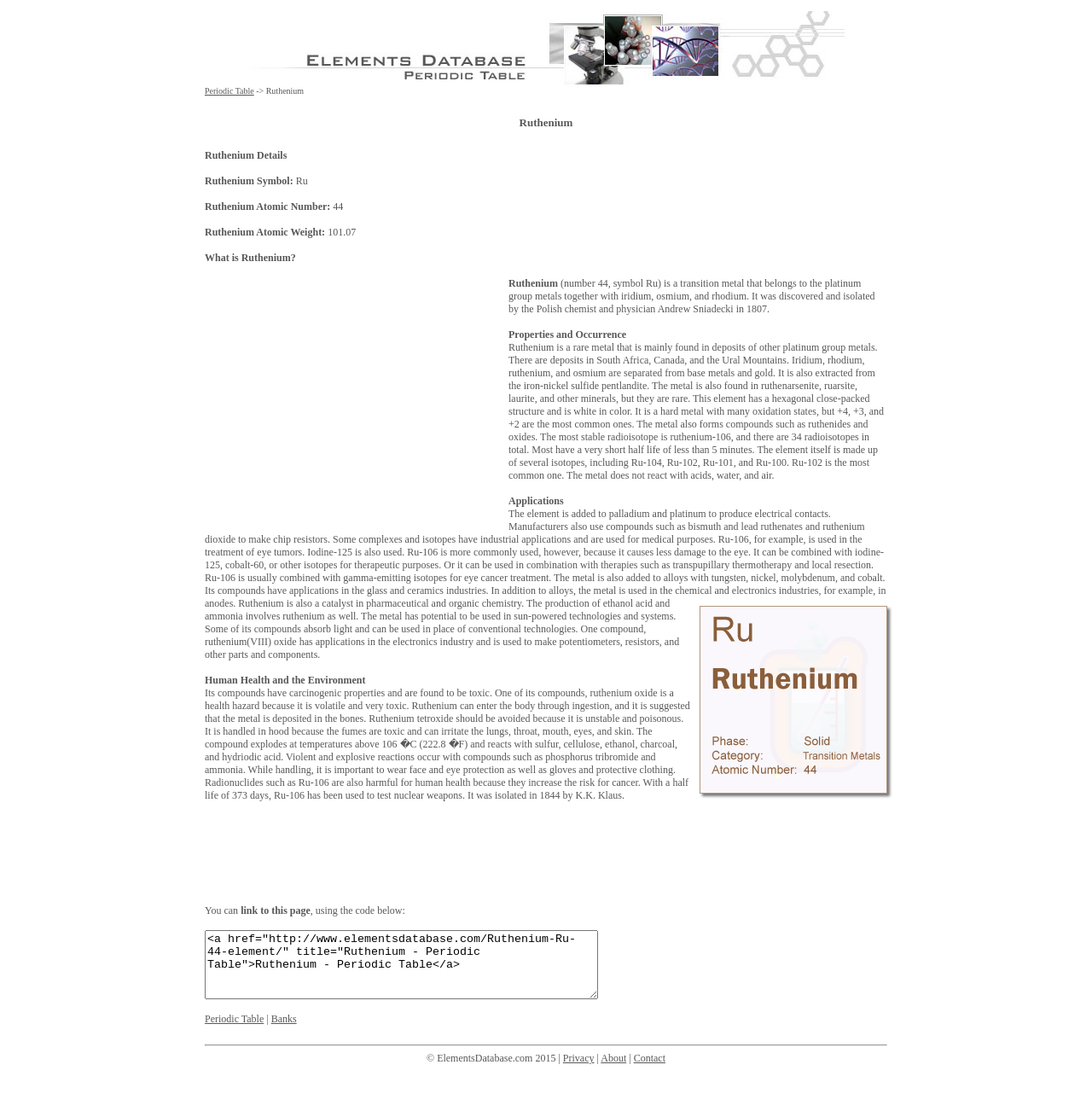Please provide a short answer using a single word or phrase for the question:
Is Ruthenium toxic?

yes